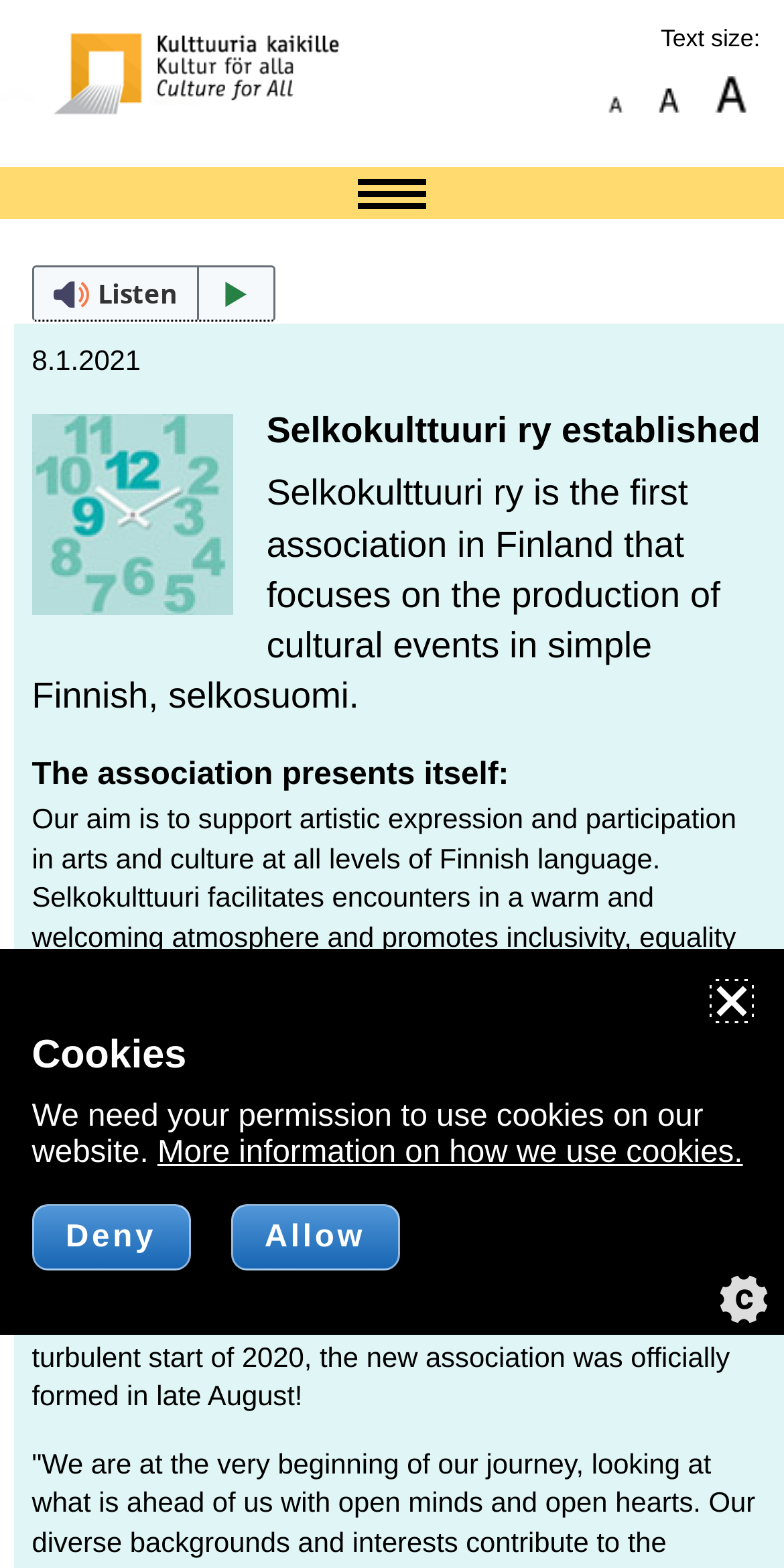Who inspired the idea of accessible cultural events?
Look at the image and respond with a one-word or short-phrase answer.

Carly Markkanen